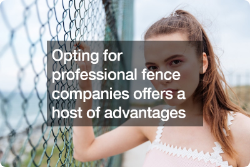Analyze the image and answer the question with as much detail as possible: 
What is the woman's emotional state?

The caption describes the woman as conveying a blend of contemplation and confidence. This emotional state is likely a result of her standing against the chain-link fence, which serves as a symbol of security and stability, allowing her to feel confident and reflective.